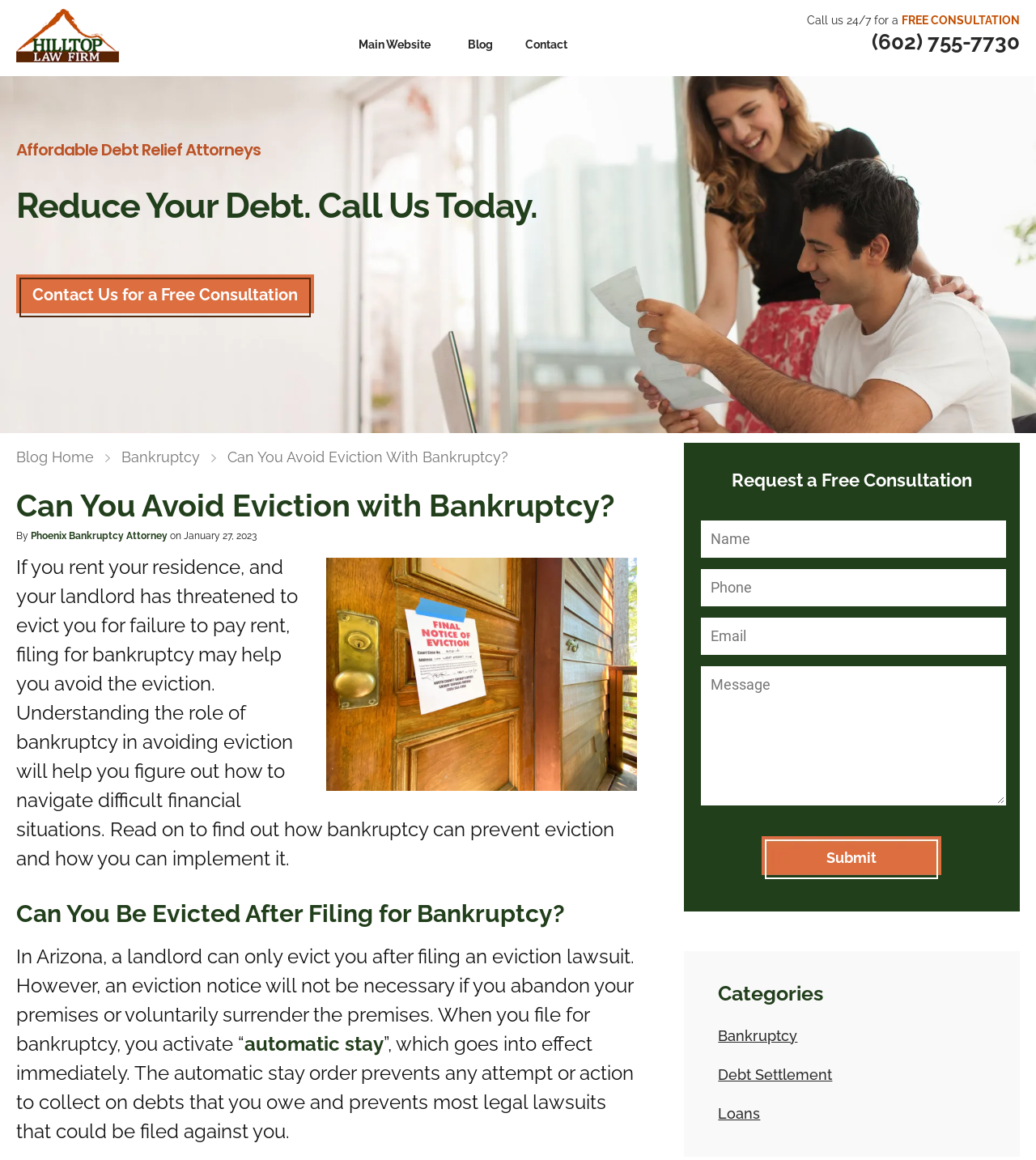Analyze the image and deliver a detailed answer to the question: What are the categories of topics on this blog?

I found the answer by looking at the bottom section of the webpage, which has a heading 'Categories' and lists 'Bankruptcy', 'Debt Settlement', and 'Loans' as categories of topics on this blog.